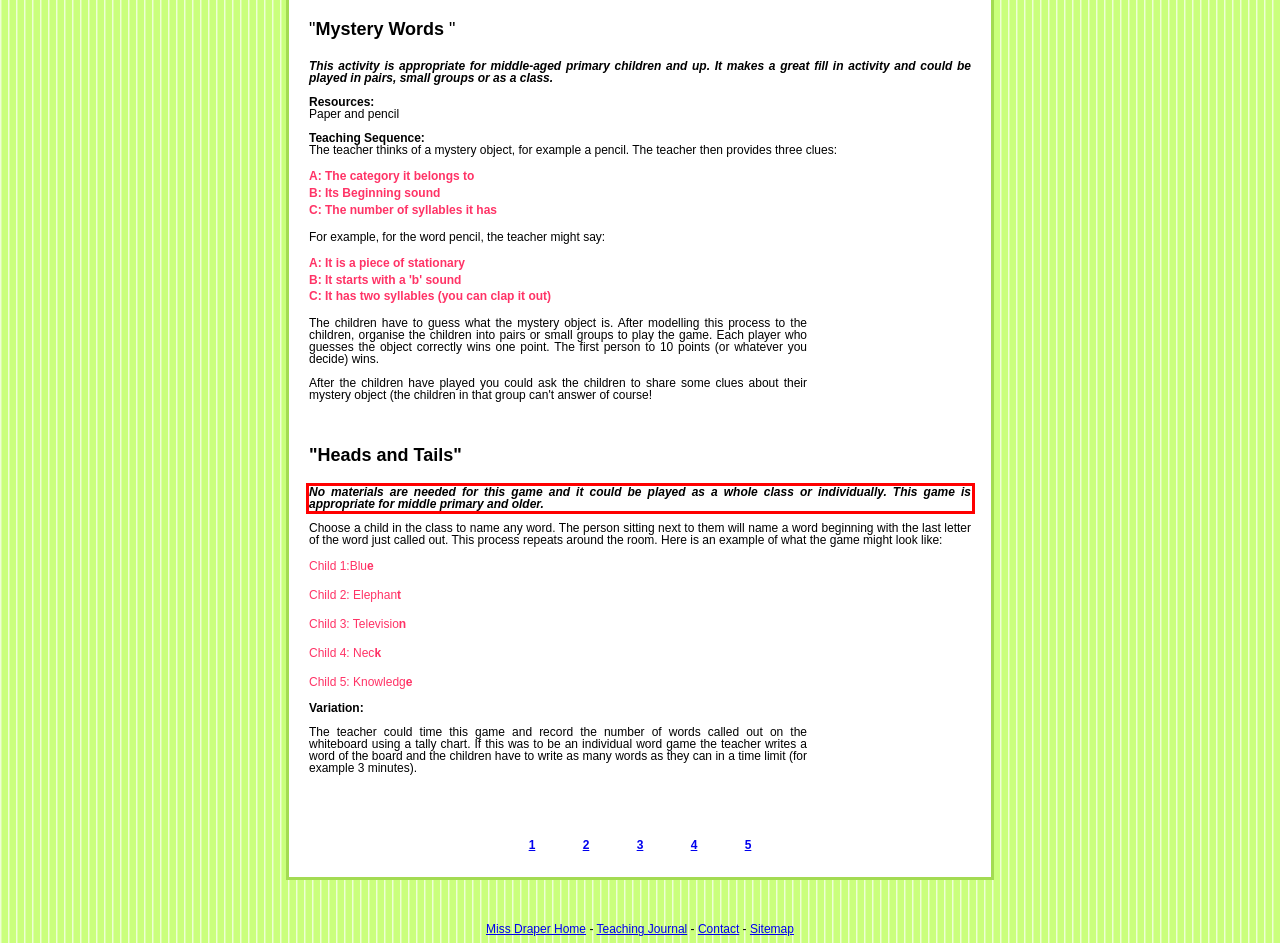Within the screenshot of a webpage, identify the red bounding box and perform OCR to capture the text content it contains.

No materials are needed for this game and it could be played as a whole class or individually. This game is appropriate for middle primary and older.